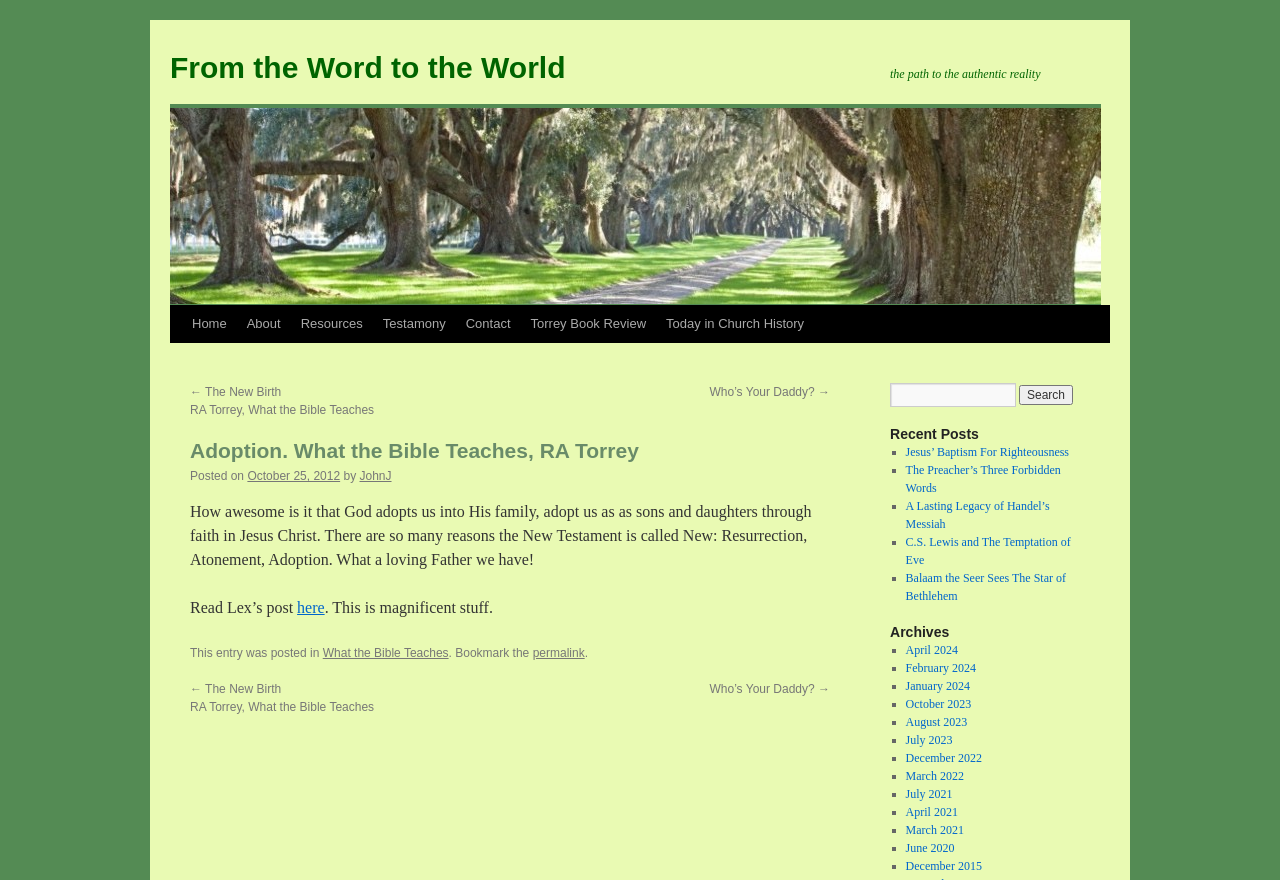Please answer the following question using a single word or phrase: 
What is the date of the current article?

October 25, 2012